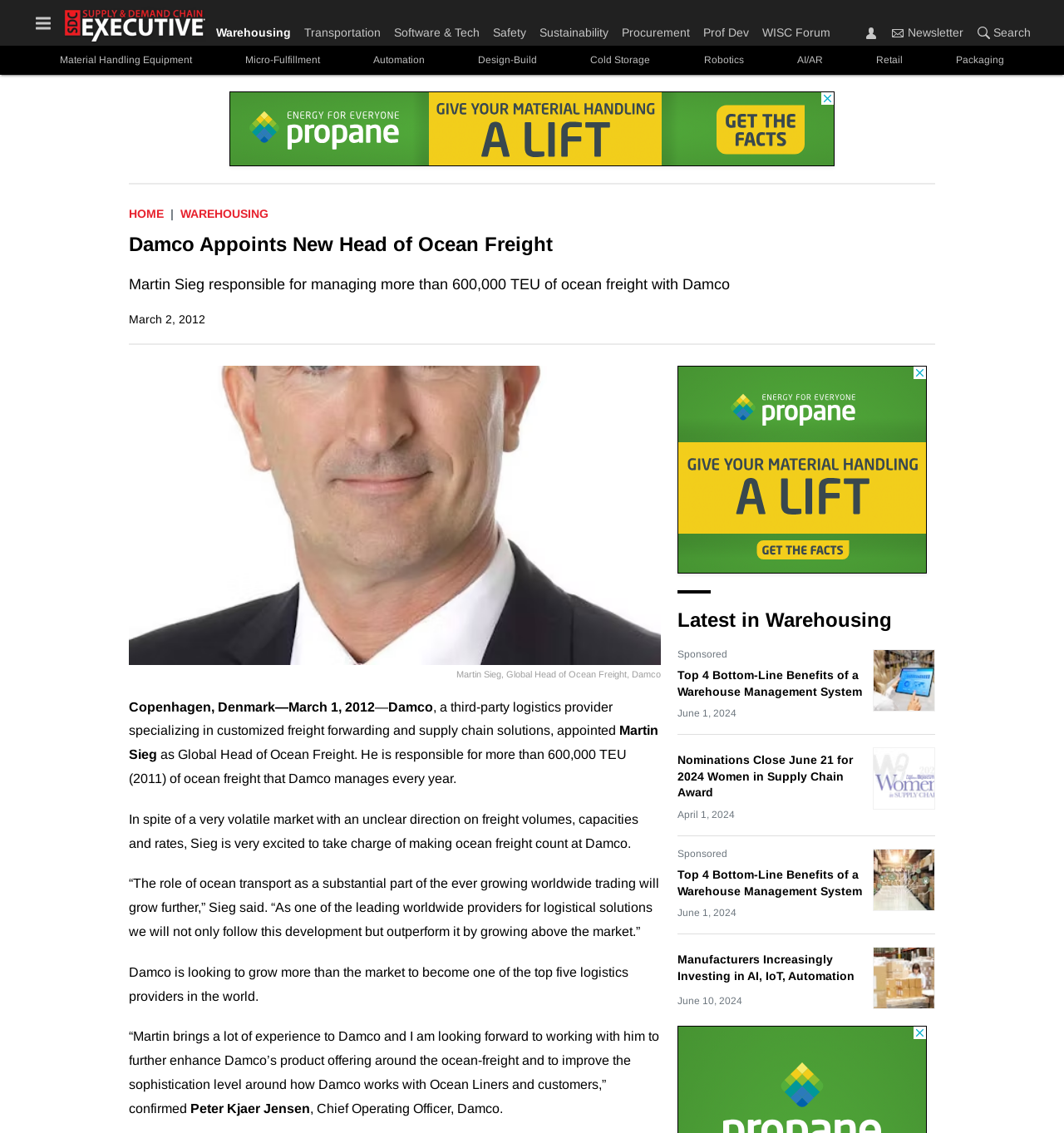Please provide a detailed answer to the question below based on the screenshot: 
What is the position of Peter Kjaer Jensen in Damco?

The answer can be found in the article content, where it is mentioned that '“Martin brings a lot of experience to Damco and I am looking forward to working with him to further enhance Damco’s product offering around the ocean-freight and to improve the sophistication level around how Damco works with Ocean Liners and customers,” confirmed Peter Kjaer Jensen, Chief Operating Officer, Damco.'